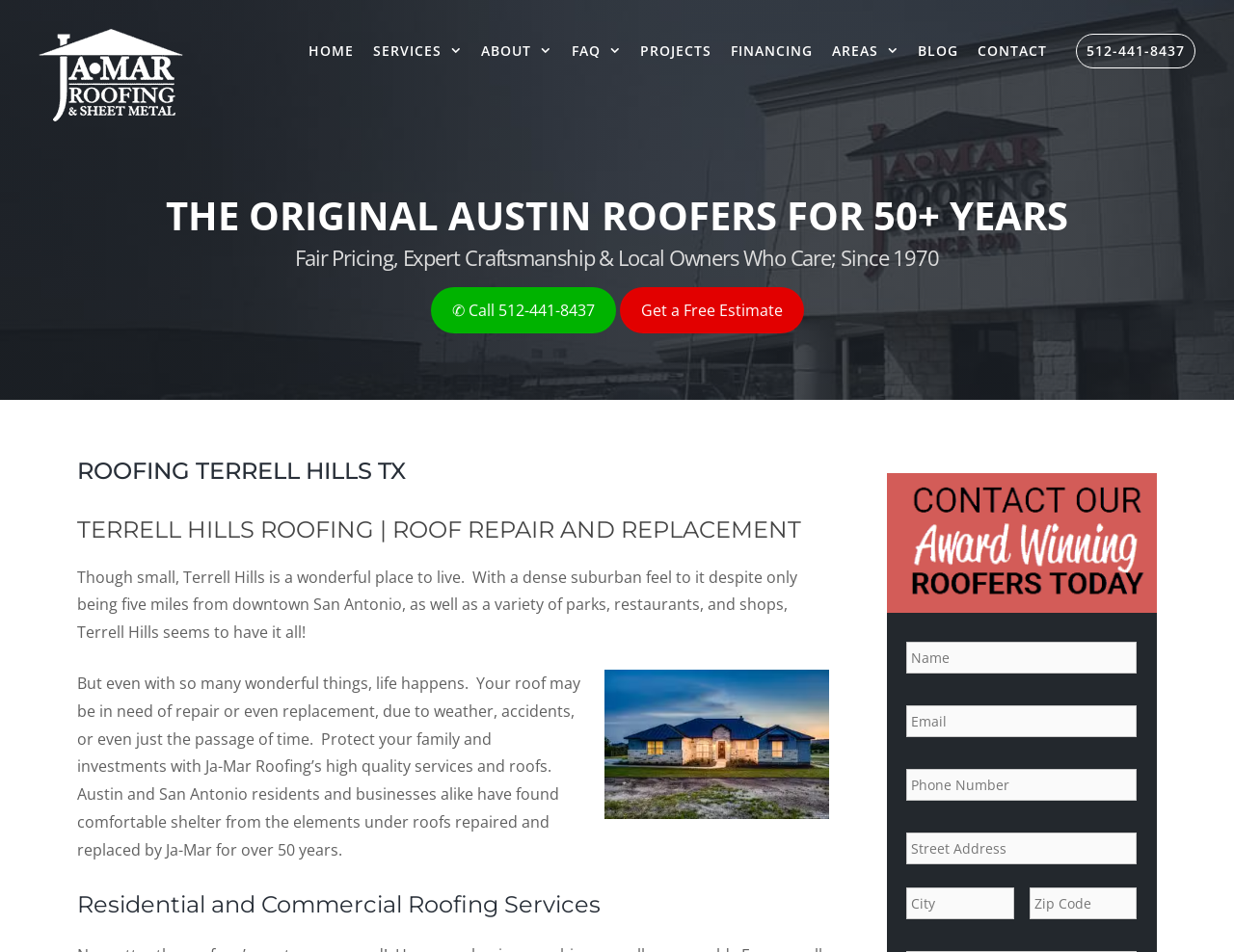Please mark the clickable region by giving the bounding box coordinates needed to complete this instruction: "Click the 'HOME' link".

[0.242, 0.03, 0.295, 0.076]